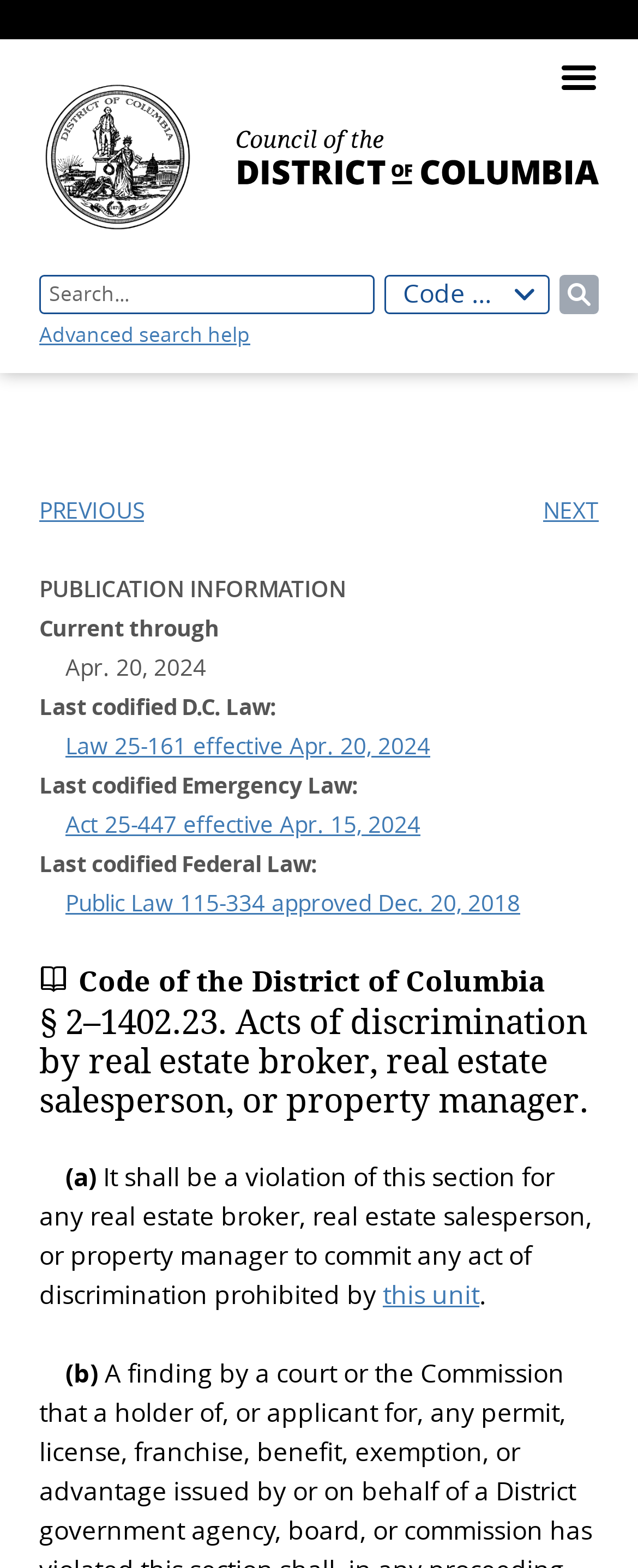What is the previous article link?
Your answer should be a single word or phrase derived from the screenshot.

§ 2–1402.22. Blockbusting and steering.